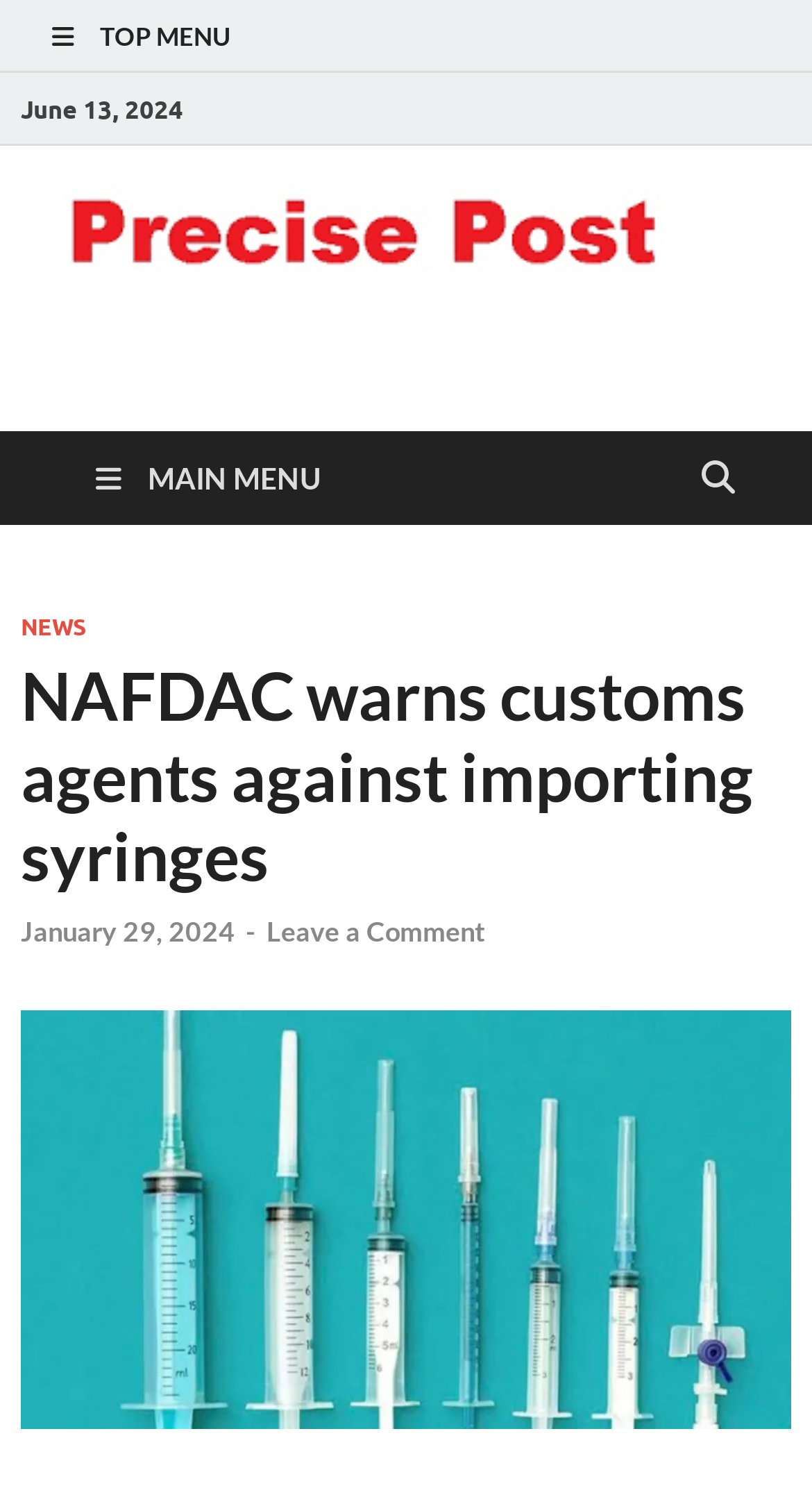Please identify the bounding box coordinates of the region to click in order to complete the task: "Click on the top menu". The coordinates must be four float numbers between 0 and 1, specified as [left, top, right, bottom].

[0.038, 0.0, 0.962, 0.048]